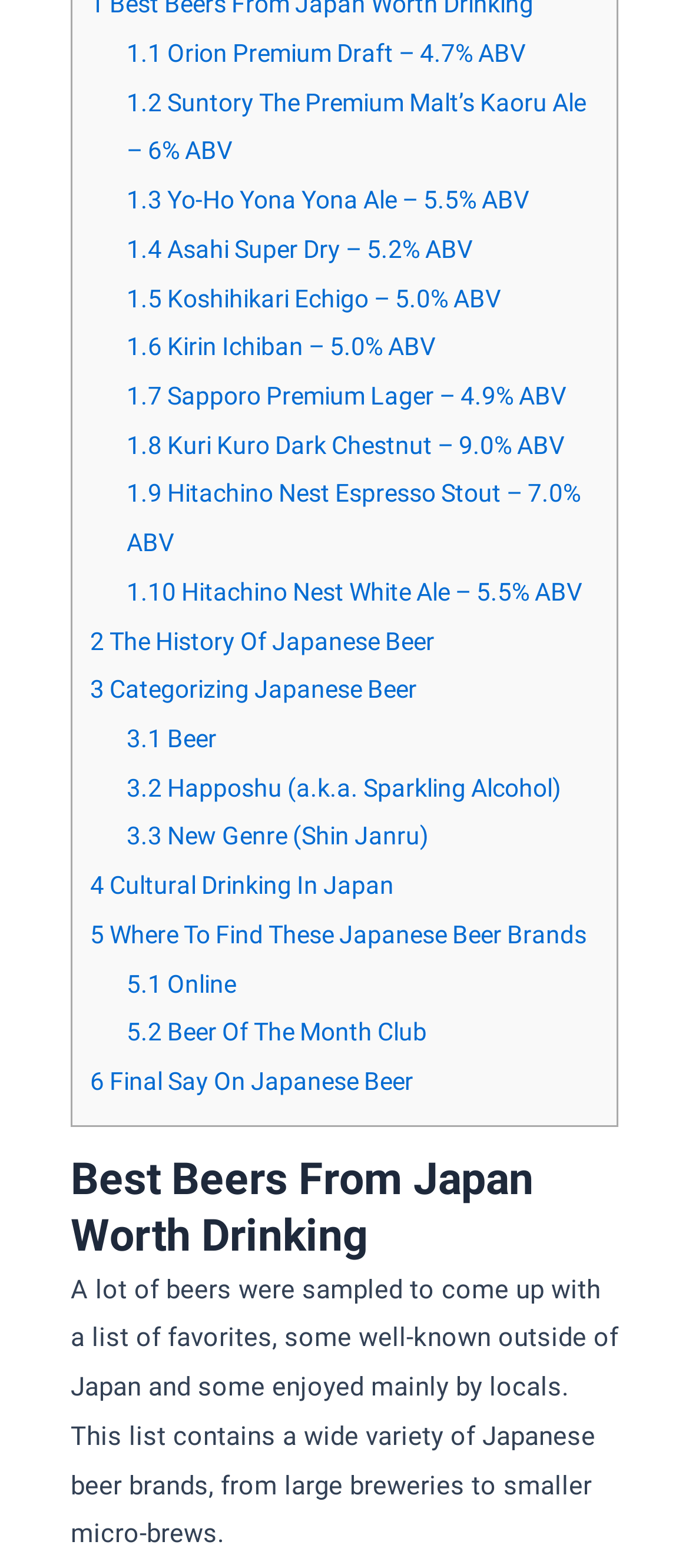How many beer brands are listed?
Using the details from the image, give an elaborate explanation to answer the question.

I counted the number of links with beer brand names, starting from '1.1 Orion Premium Draft' to '1.10 Hitachino Nest White Ale', and found 10 beer brands listed.